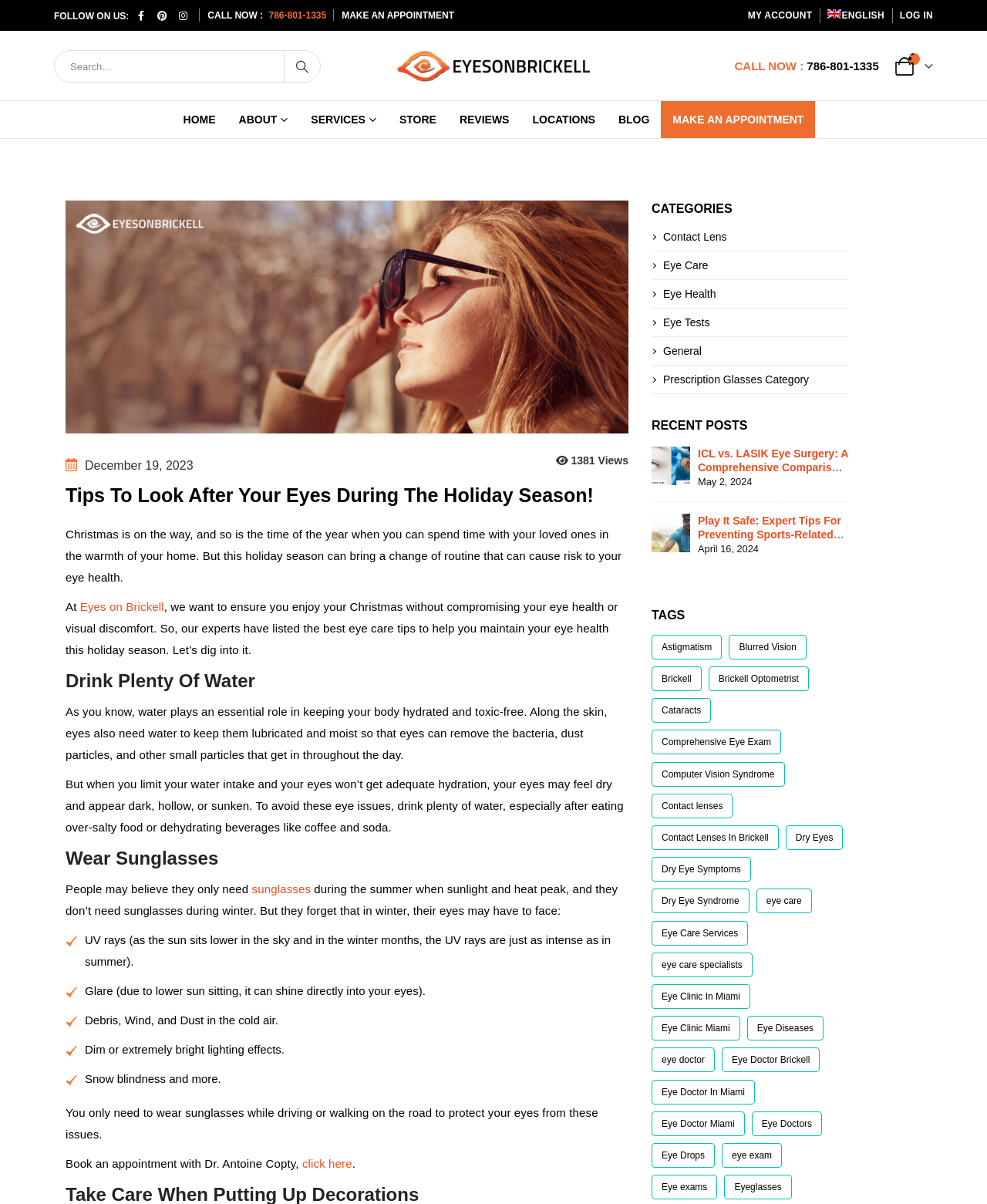Find the bounding box coordinates of the element to click in order to complete this instruction: "Visit About Us". The bounding box coordinates must be four float numbers between 0 and 1, denoted as [left, top, right, bottom].

None